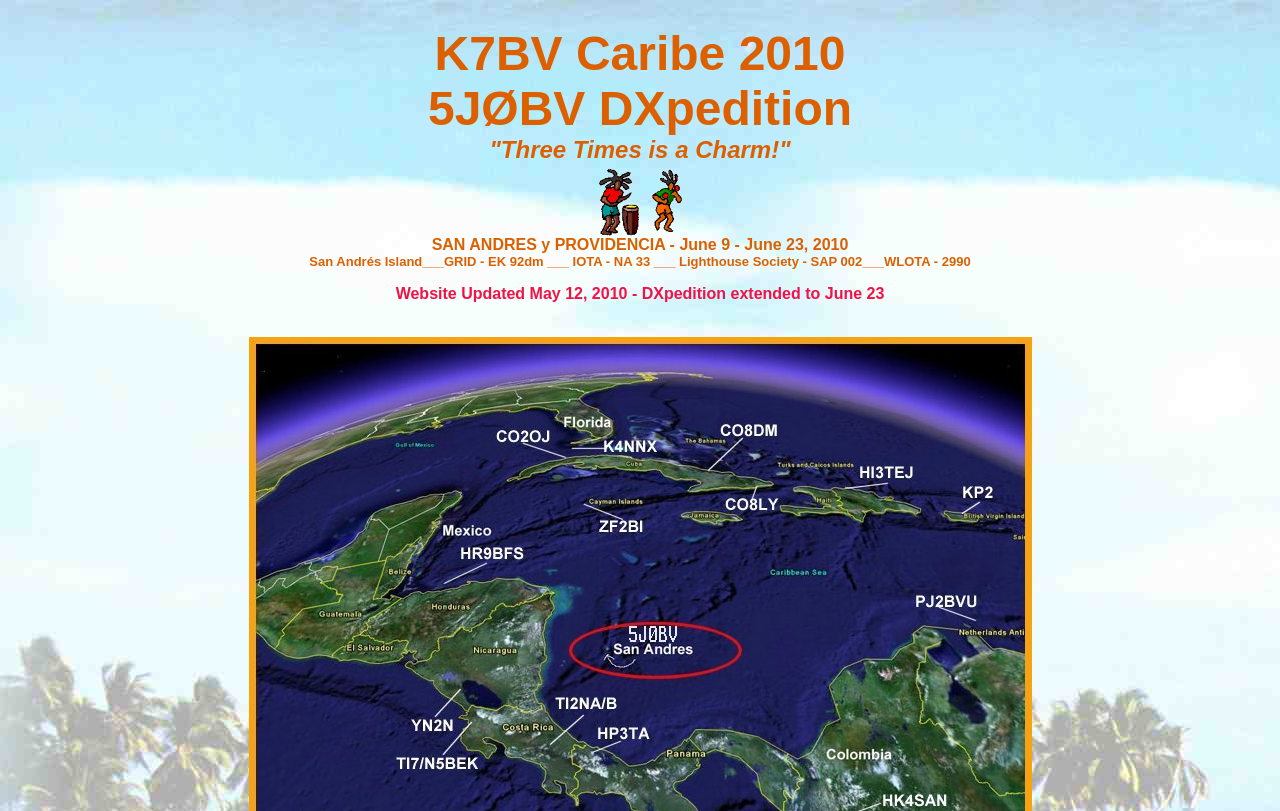Examine the image and give a thorough answer to the following question:
What is the duration of the DXpedition?

I found the answer by looking at the StaticText element with the text 'SAN ANDRES y PROVIDENCIA - June 9 - June 23, 2010' which is located at [0.337, 0.291, 0.663, 0.312]. This text mentions the duration of the DXpedition.